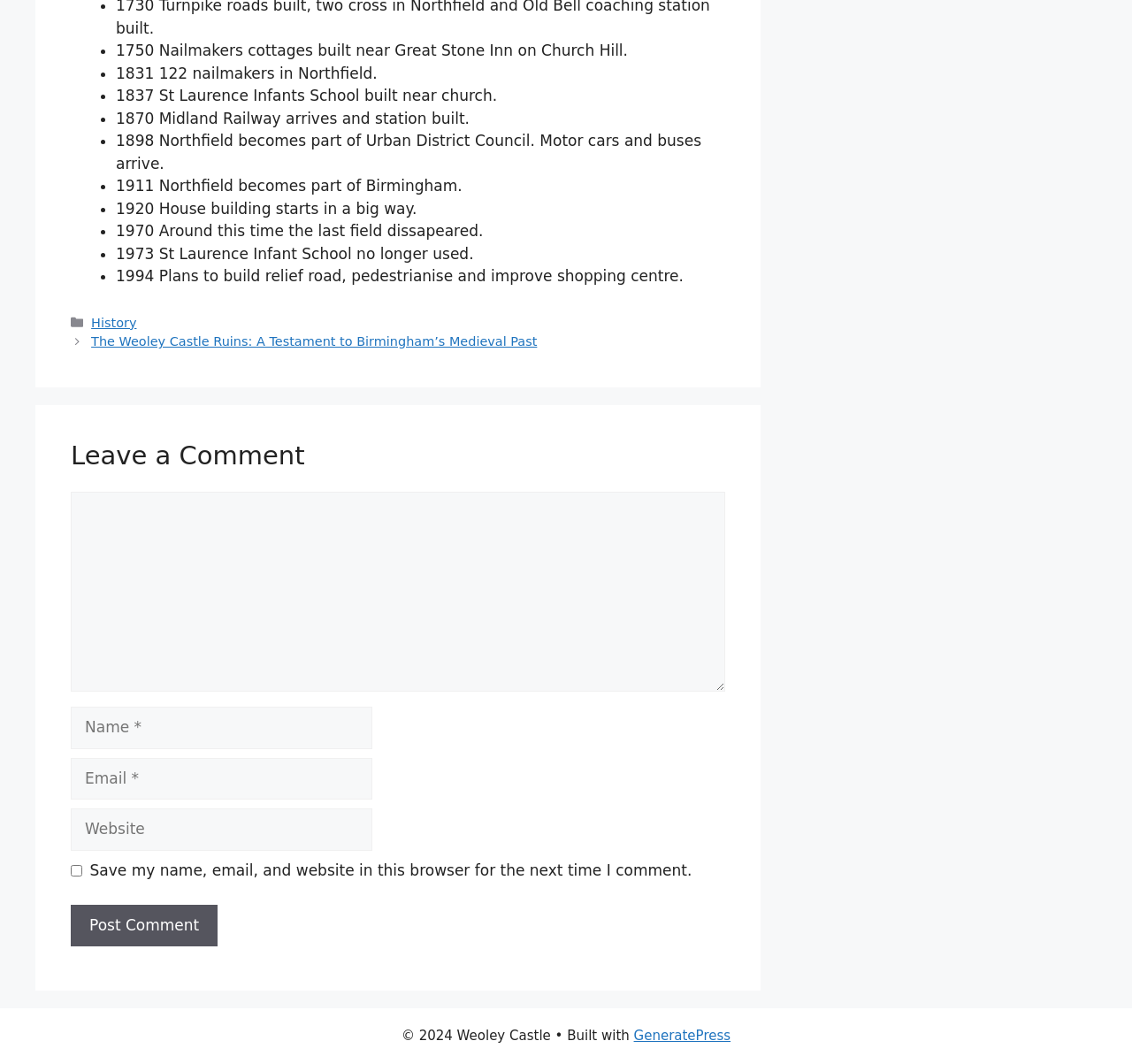How many textboxes are there in the comment section?
Use the information from the image to give a detailed answer to the question.

I examined the comment section and counted the number of textboxes, which includes the 'Comment' textbox, the 'Name' textbox, the 'Email' textbox, and the 'Website' textbox, totaling 4 textboxes.